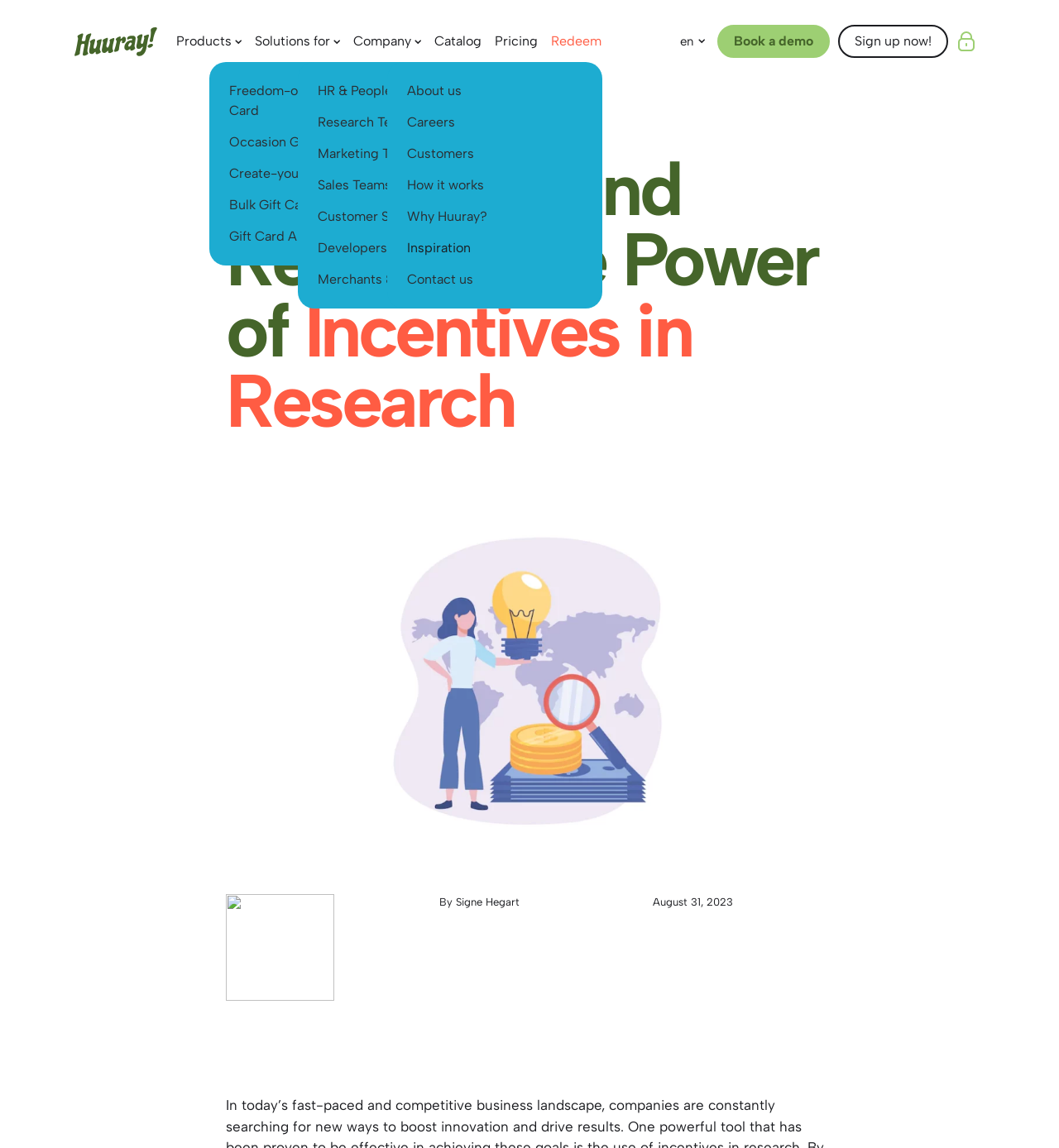From the screenshot, find the bounding box of the UI element matching this description: "Solutions for". Supply the bounding box coordinates in the form [left, top, right, bottom], each a float between 0 and 1.

[0.234, 0.0, 0.327, 0.072]